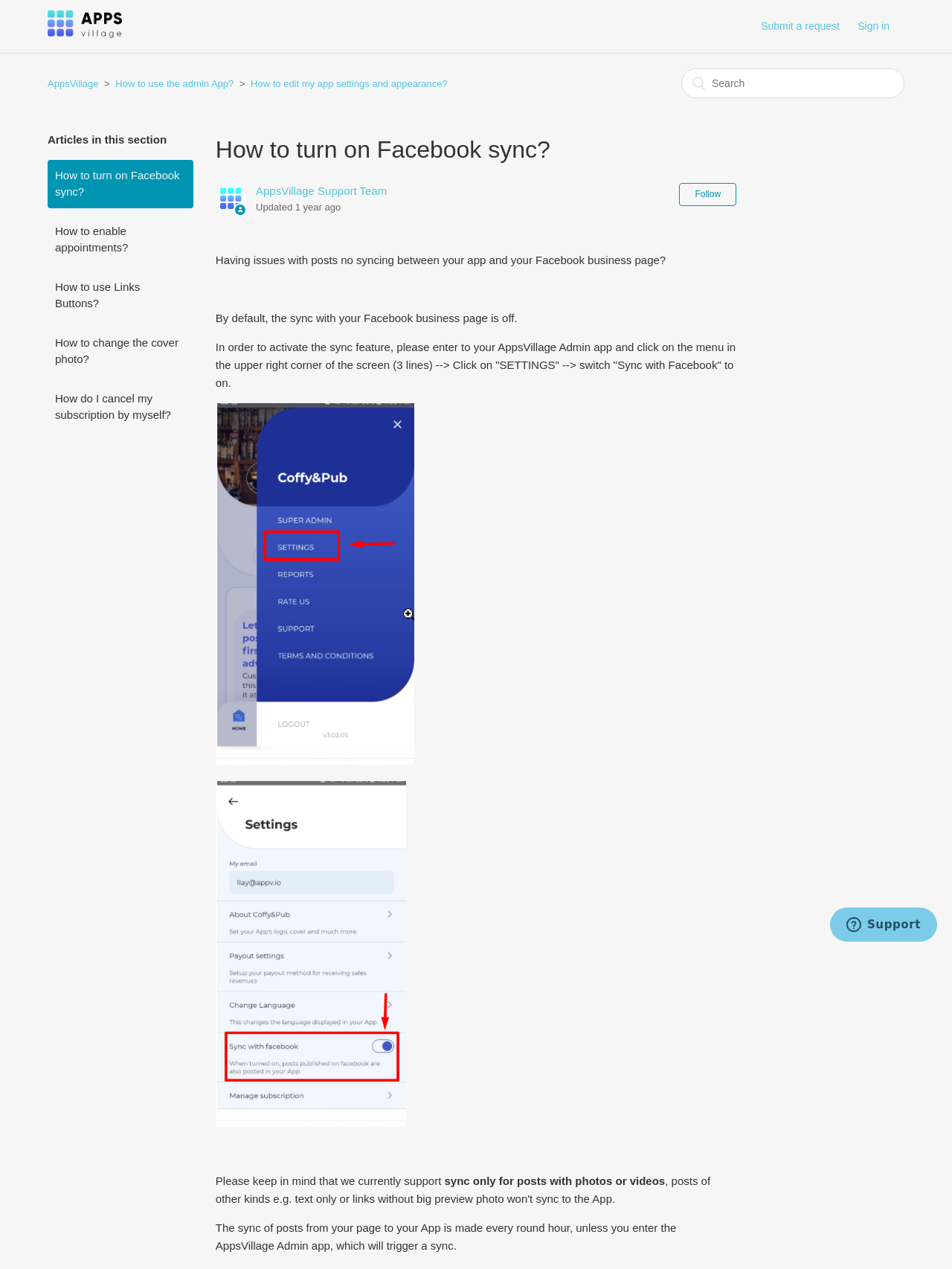Based on the visual content of the image, answer the question thoroughly: What is the default sync status with Facebook business page?

According to the webpage, the default sync status with Facebook business page is off, as stated in the sentence 'By default, the sync with your Facebook business page is off.'